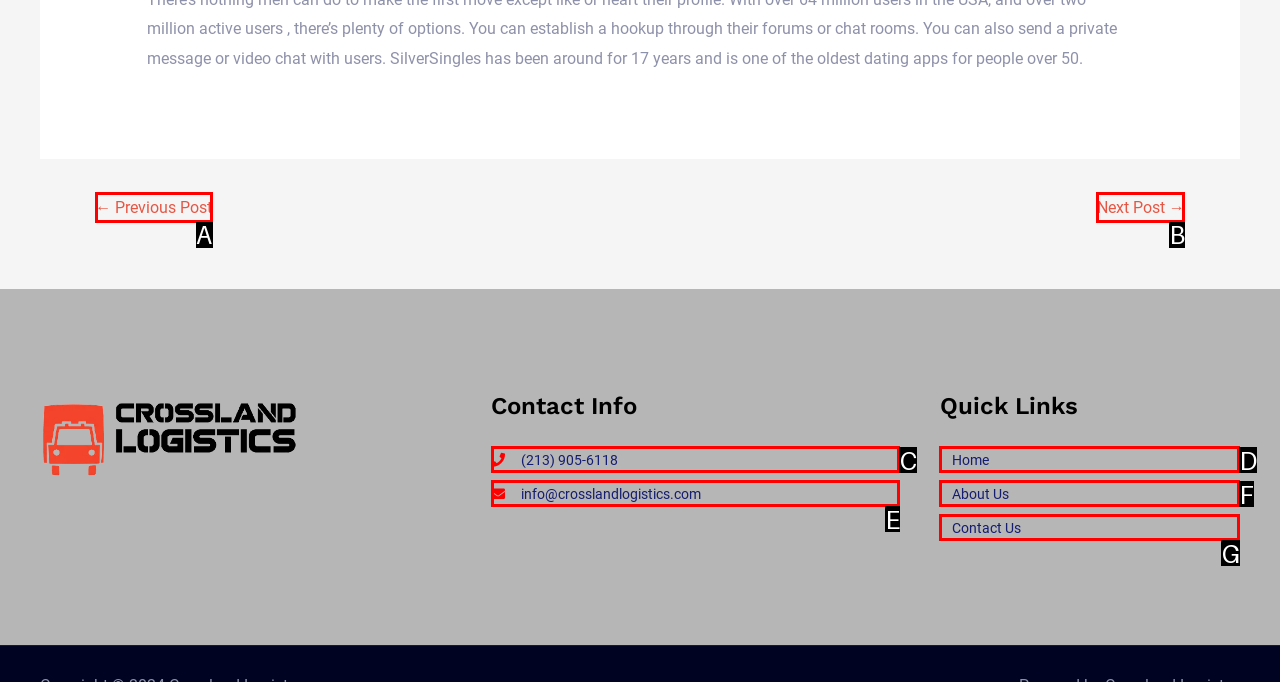From the options presented, which lettered element matches this description: (213) 905-6118
Reply solely with the letter of the matching option.

C